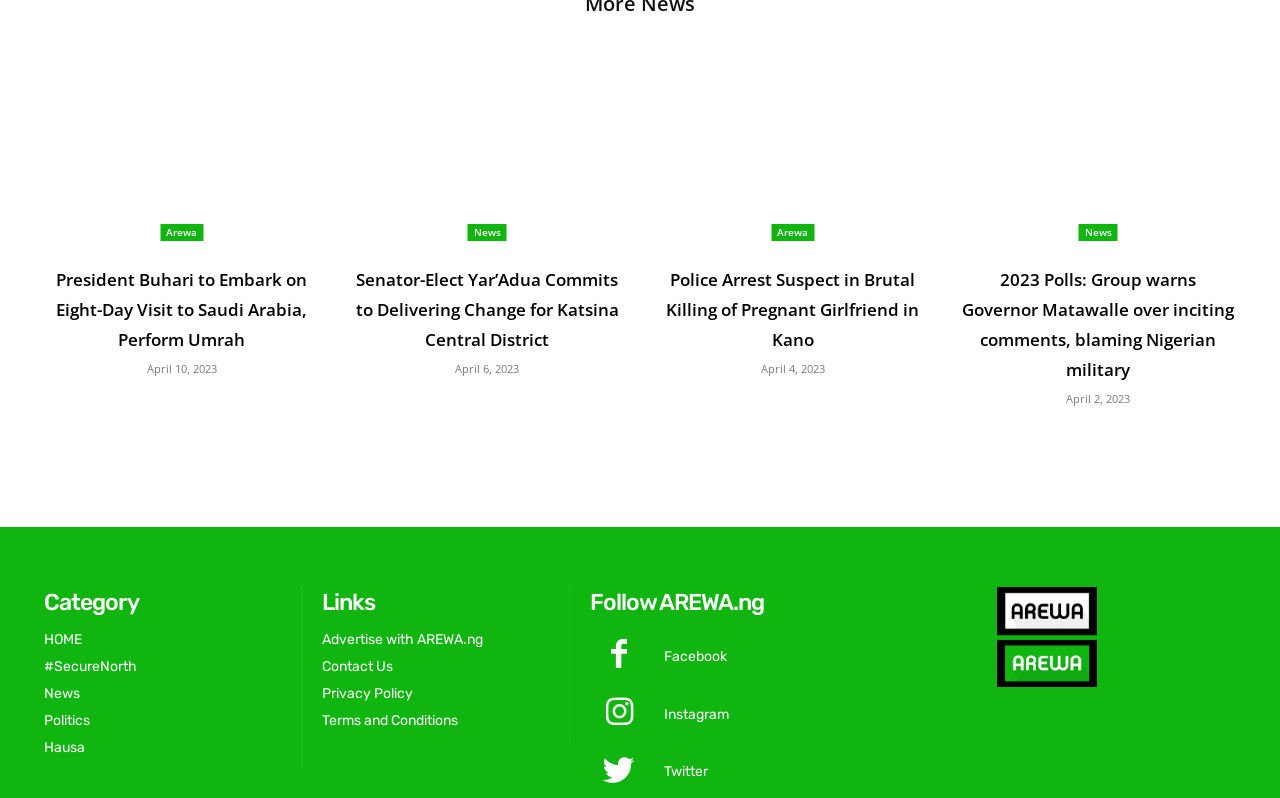Answer the following query with a single word or phrase:
How many news articles are displayed on the webpage?

5